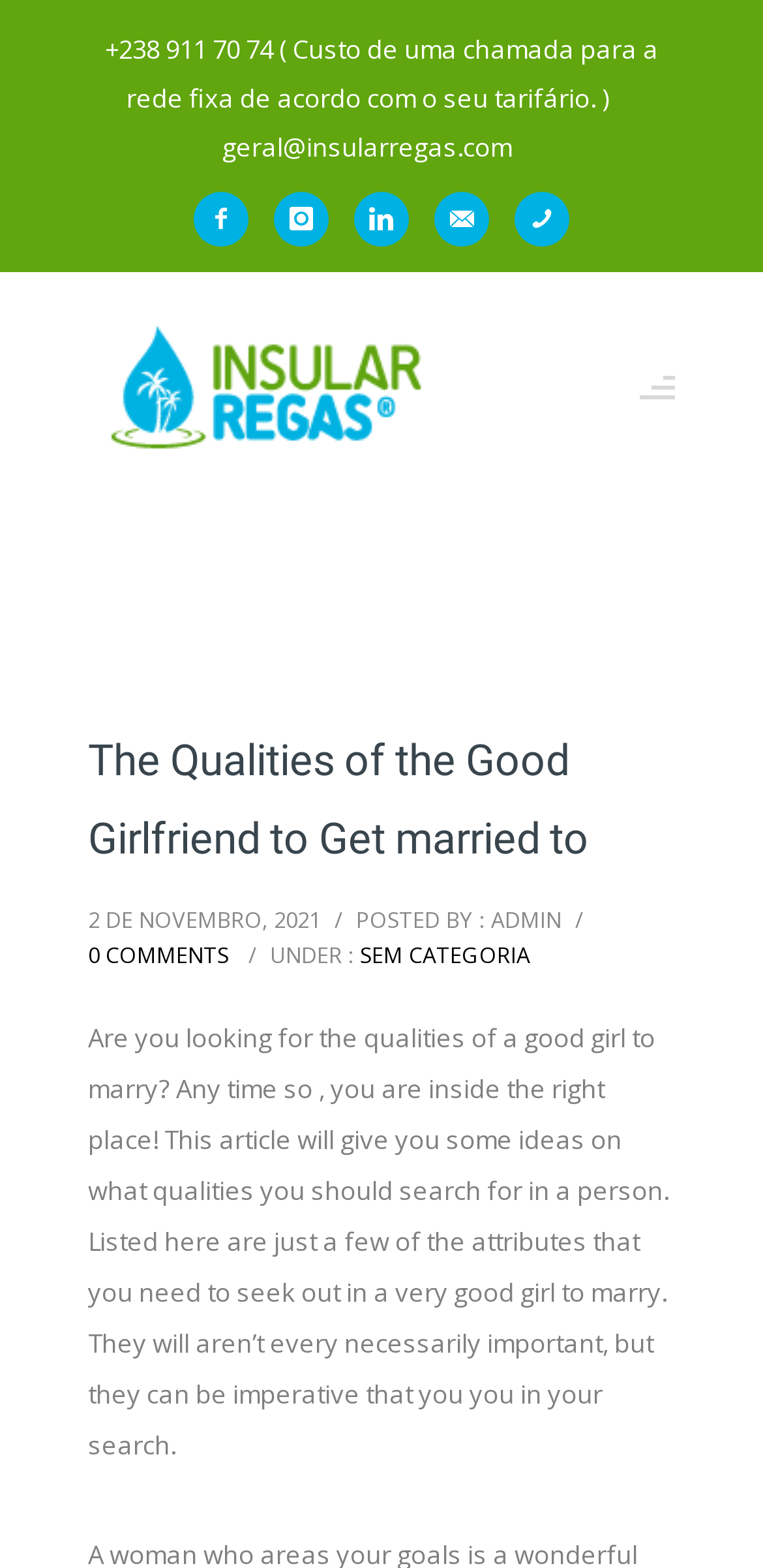Offer a meticulous caption that includes all visible features of the webpage.

This webpage appears to be a blog post about the qualities of a good girlfriend to marry. At the top, there is a header section with the title "The Qualities of the Good Girlfriend to Get married to" and a link to the same title. Below the title, there is a date "2 DE NOVEMBRO, 2021" and the author's name "ADMIN". 

On the top-right corner, there are social media links, including Facebook, Instagram, LinkedIn, email, and phone icons. Next to the social media links, there is a mobile menu controller. 

On the left side, there is a section with the company's contact information, including a phone number "+238 911 70 74" and an email address "geral@insularregas.com". Below the contact information, there is a link to the company's name "Insular Regas" with an accompanying image.

The main content of the blog post starts below the header section. It begins with a brief introduction, asking if the reader is looking for the qualities of a good girl to marry. The text then explains that the article will provide some ideas on what qualities to search for in a person. The introduction is followed by a longer paragraph that lists some of the attributes to look for in a good girl to marry.

At the bottom of the page, there are links to comments and categories, including "0 COMMENTS" and "SEM CATEGORIA".